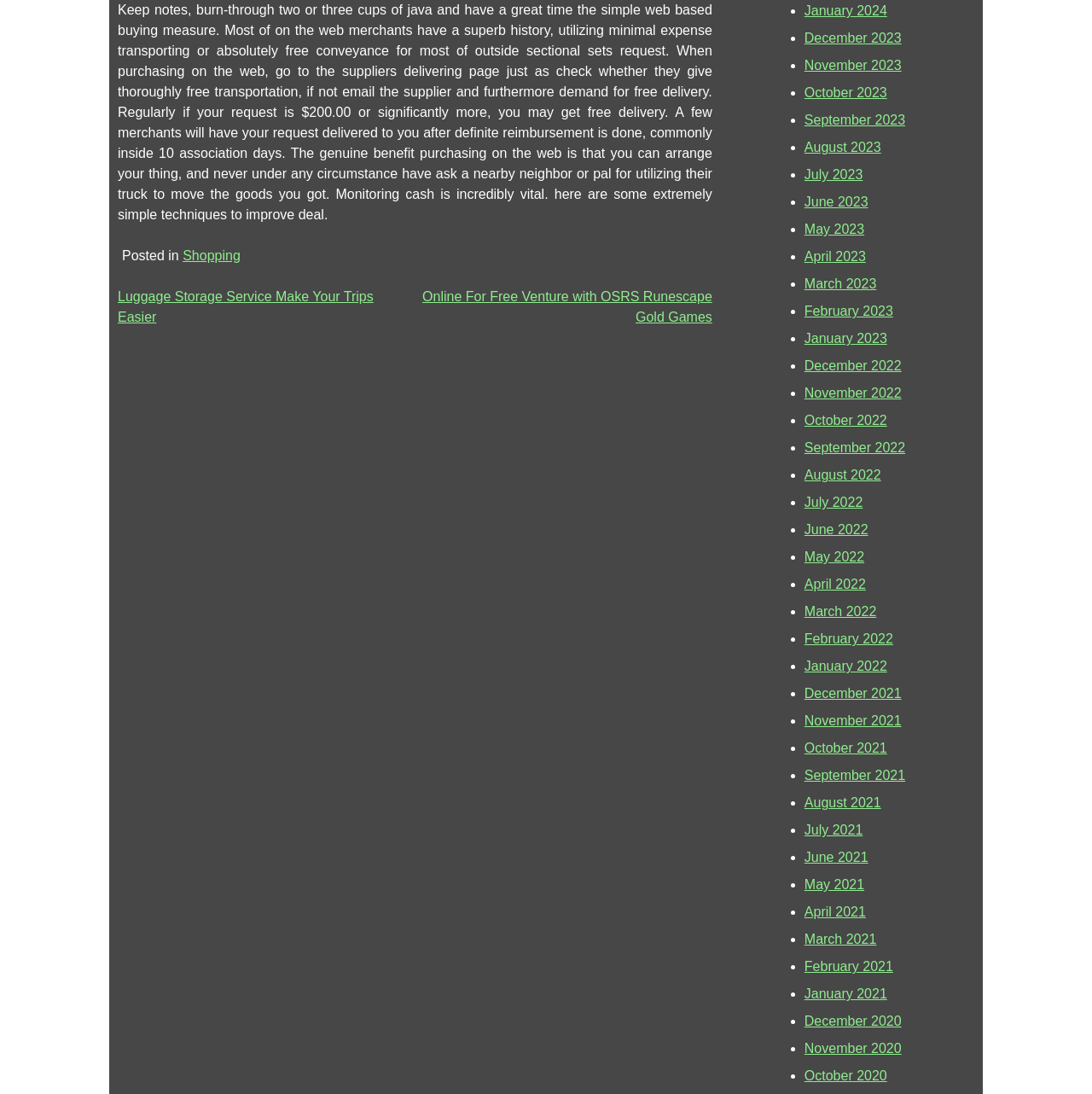Determine the bounding box coordinates of the region I should click to achieve the following instruction: "Check 'December 2023'". Ensure the bounding box coordinates are four float numbers between 0 and 1, i.e., [left, top, right, bottom].

[0.737, 0.028, 0.826, 0.042]